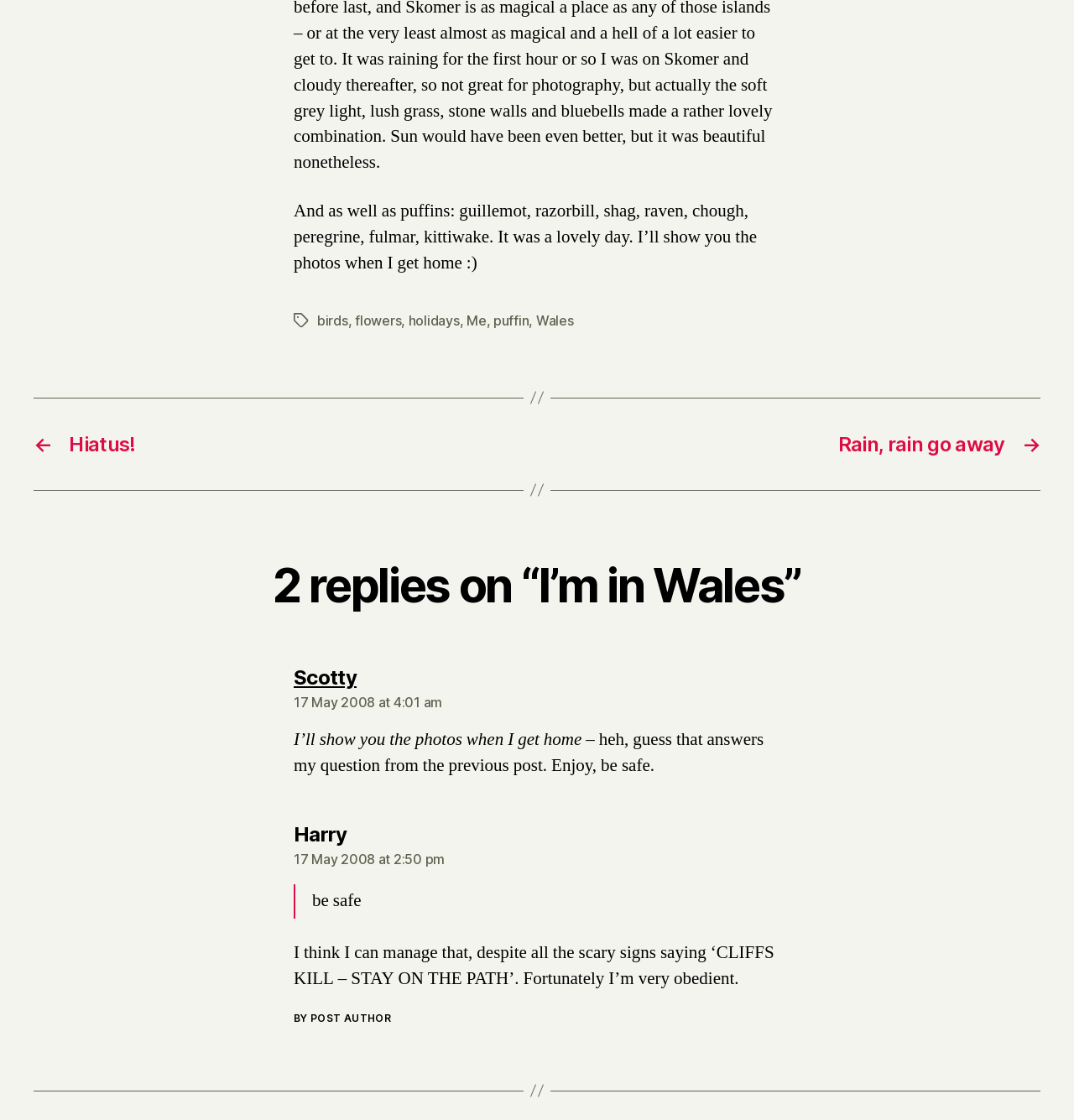Based on the visual content of the image, answer the question thoroughly: What is the topic of the post?

I analyzed the text content of the post and found mentions of 'Wales', 'puffins', and 'holidays', which suggest that the topic of the post is about holidays in Wales.